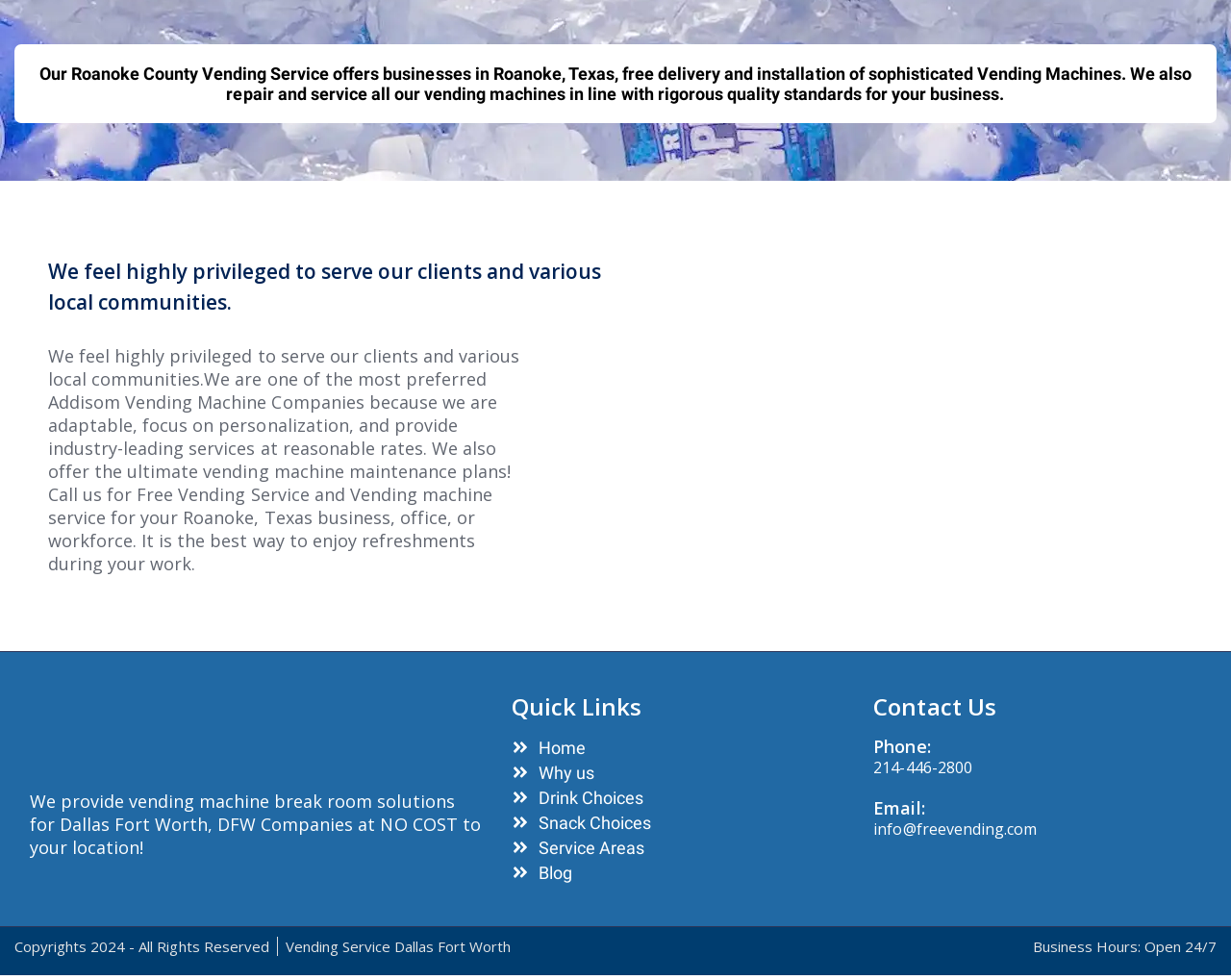Respond concisely with one word or phrase to the following query:
What is the company's business hours?

Open 24/7